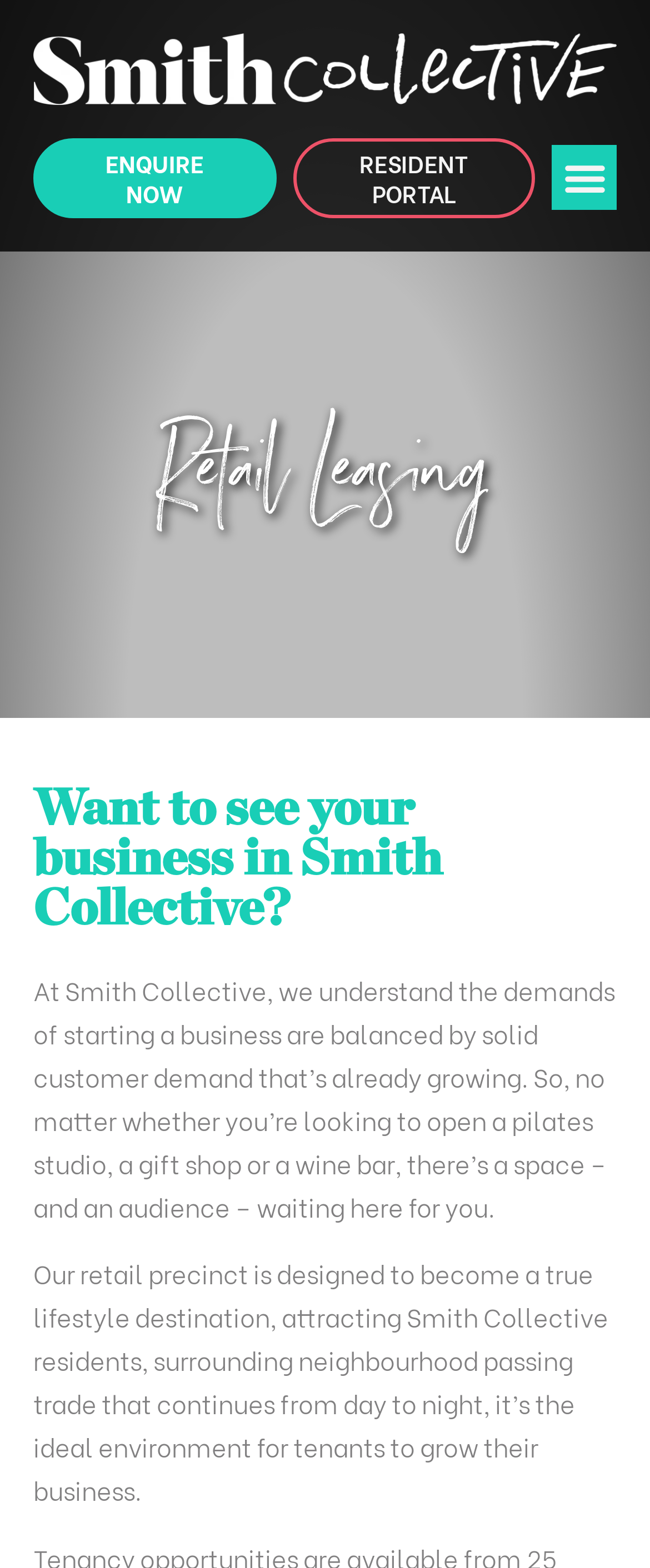Examine the image carefully and respond to the question with a detailed answer: 
What is the call-to-action on the webpage?

The webpage has a prominent link 'ENQUIRE NOW' which suggests that the call-to-action on the webpage is to encourage users to enquire about retail leasing options at the Smith Collective.